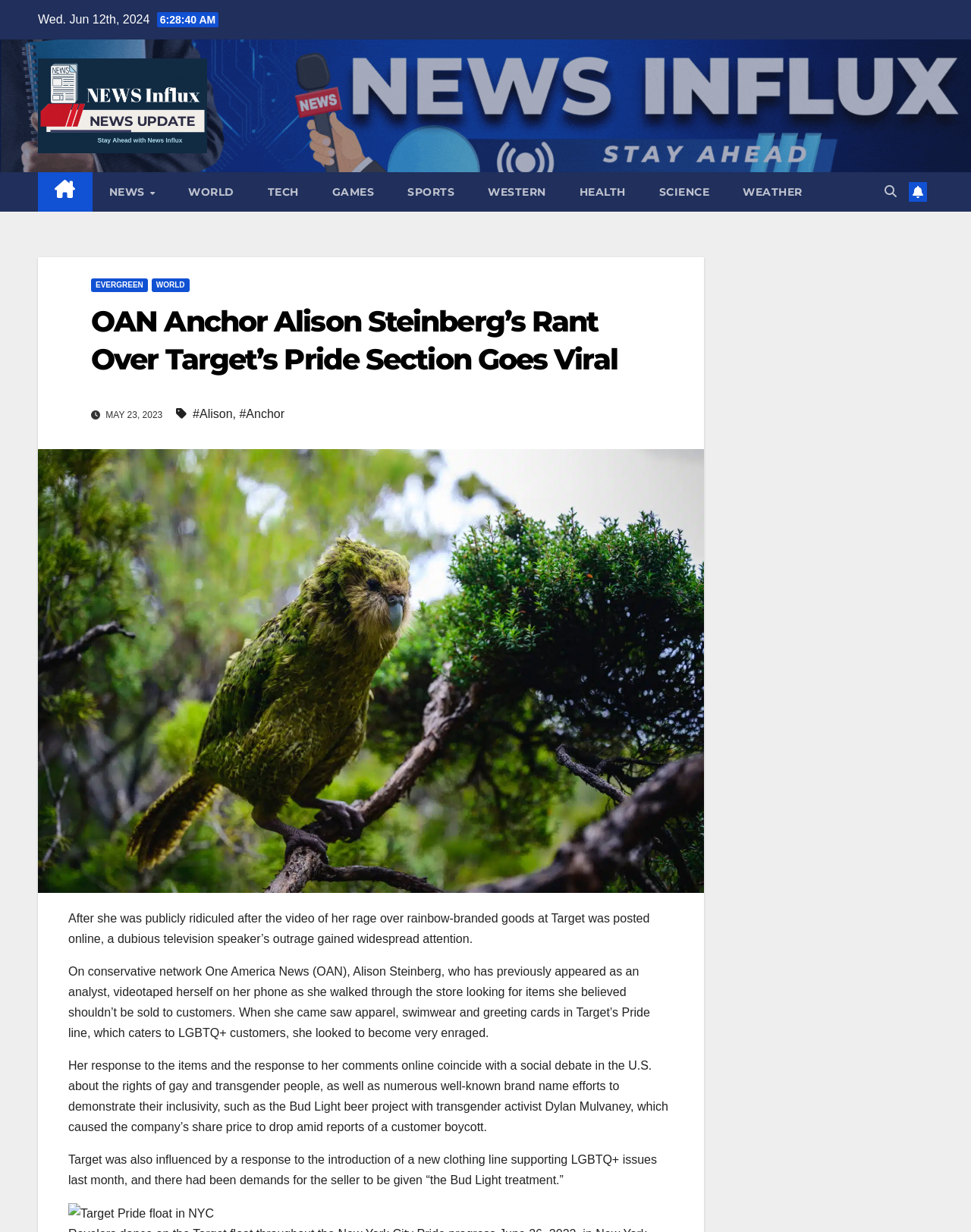Can you find the bounding box coordinates for the element to click on to achieve the instruction: "Go to eCommerceNews"?

None